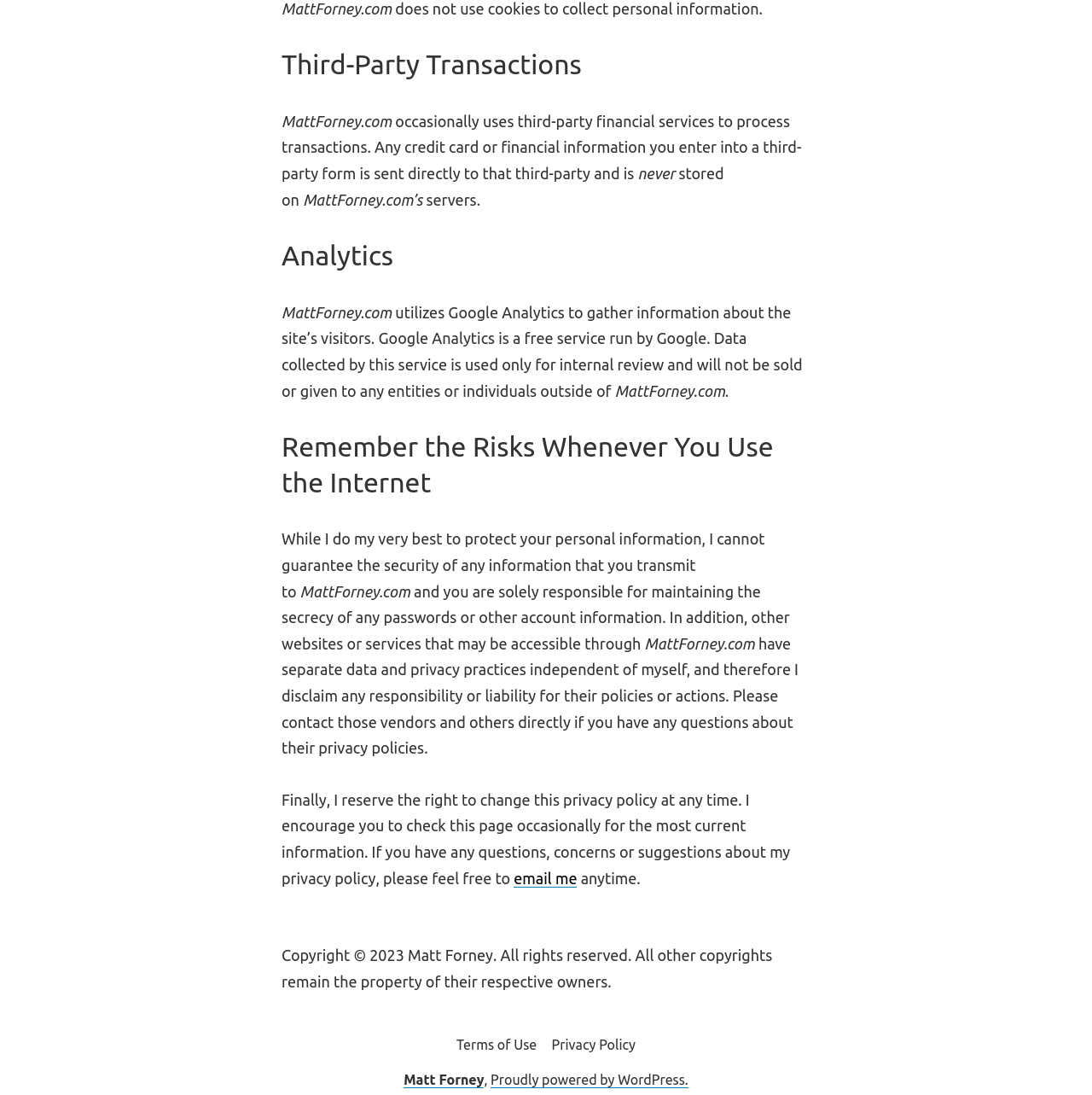Refer to the image and provide an in-depth answer to the question:
What is the purpose of collecting data by Google Analytics?

The data collected by Google Analytics is used only for internal review and will not be sold or given to any entities or individuals outside of MattForney.com.